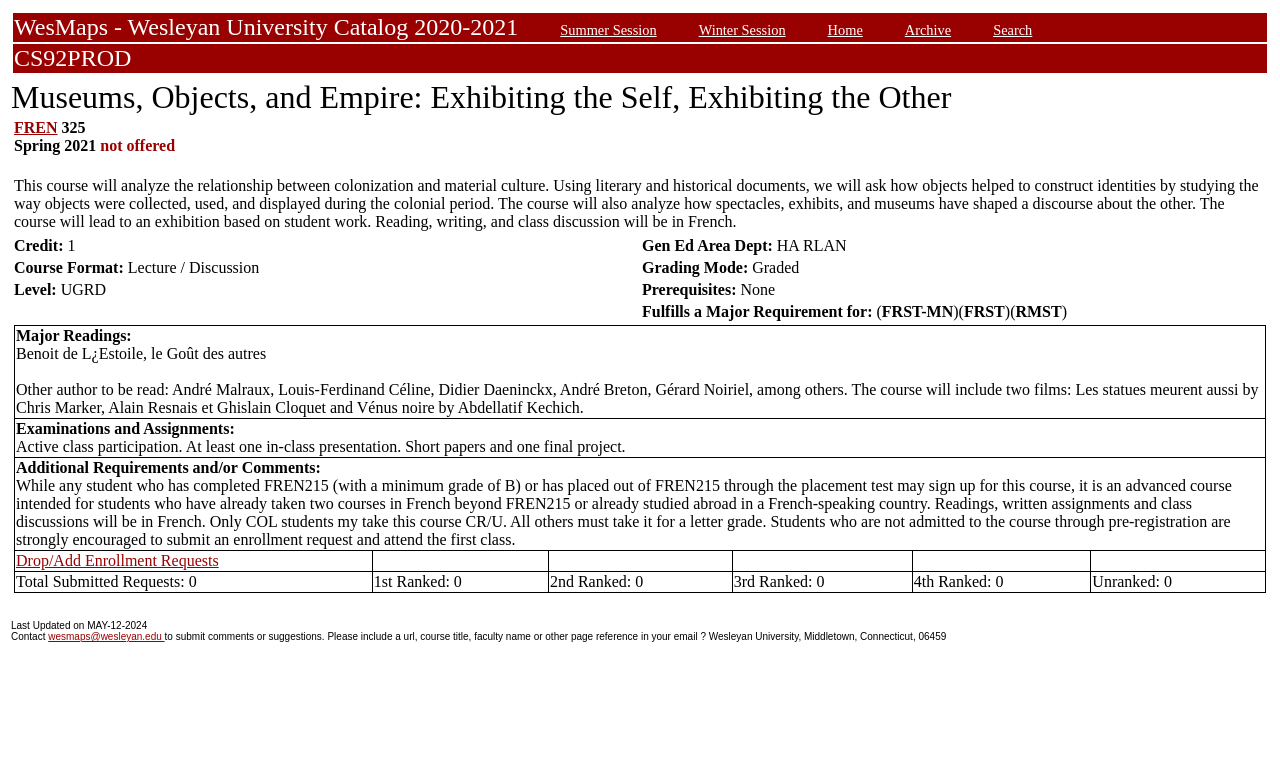Show the bounding box coordinates of the element that should be clicked to complete the task: "Click on FREN".

[0.011, 0.154, 0.045, 0.176]